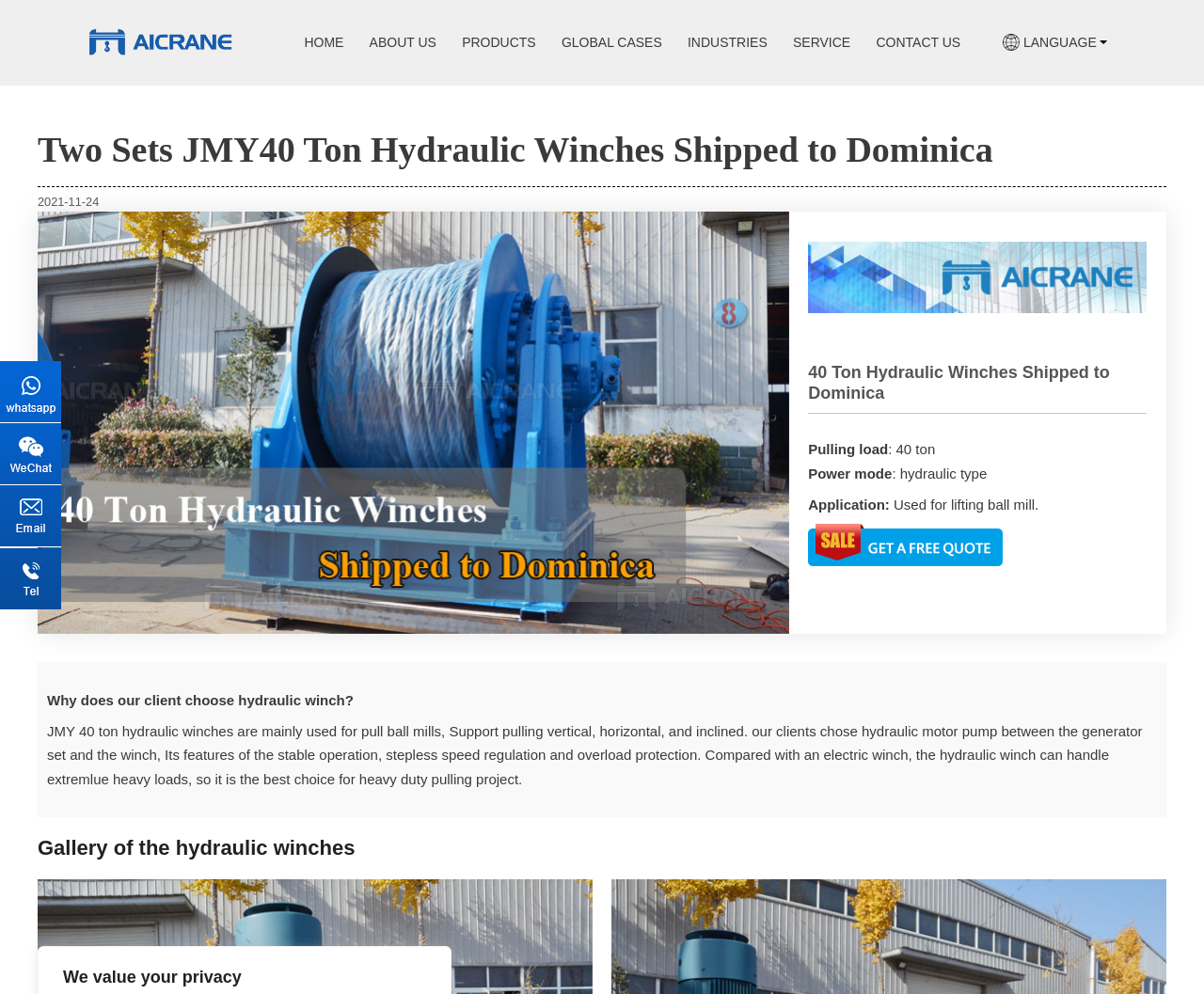Locate the bounding box coordinates of the element that needs to be clicked to carry out the instruction: "Select the Russian language option". The coordinates should be given as four float numbers ranging from 0 to 1, i.e., [left, top, right, bottom].

[0.786, 0.095, 0.966, 0.159]